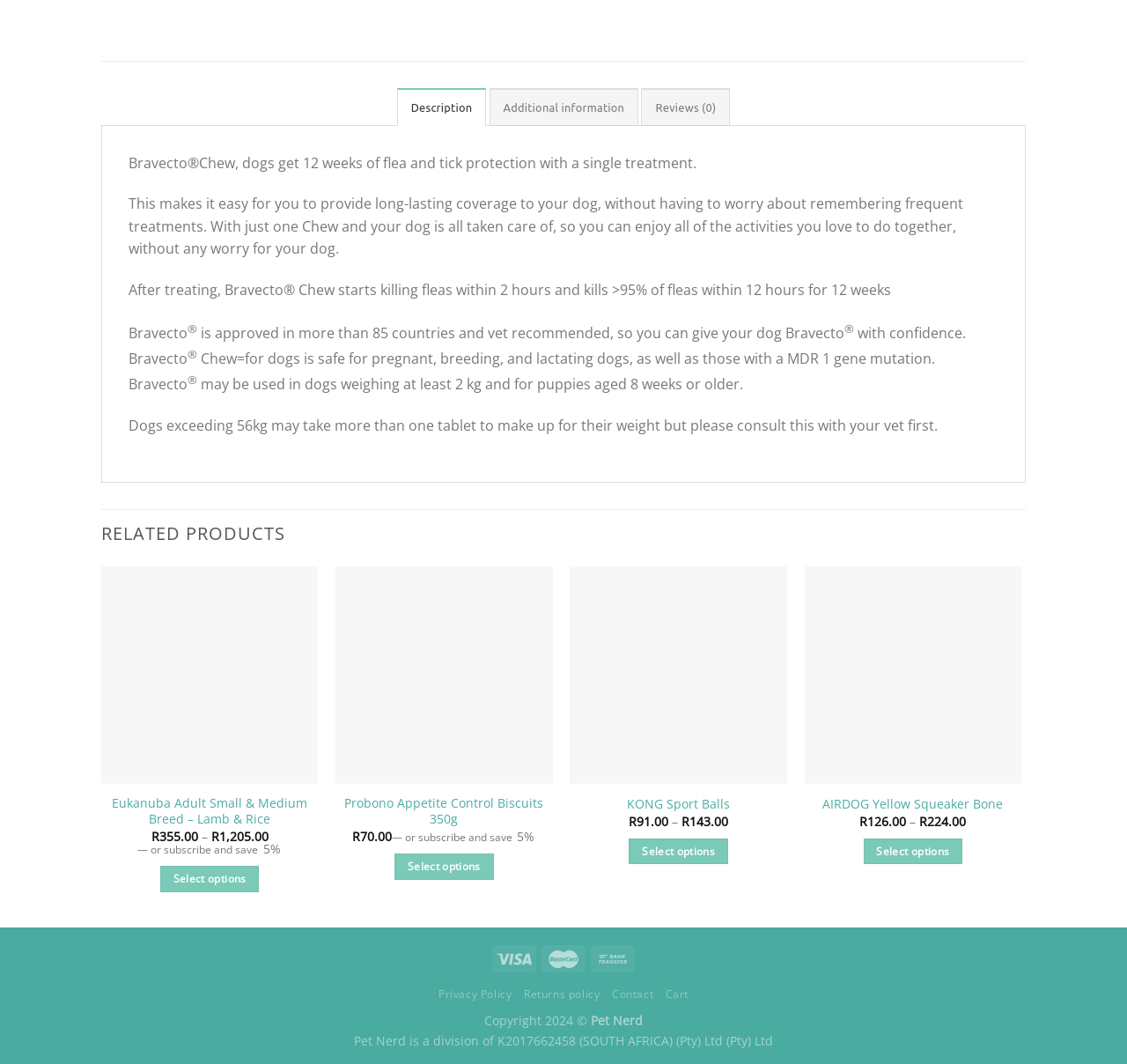Using the provided element description: "Bath & Body Collection", identify the bounding box coordinates. The coordinates should be four floats between 0 and 1 in the order [left, top, right, bottom].

None